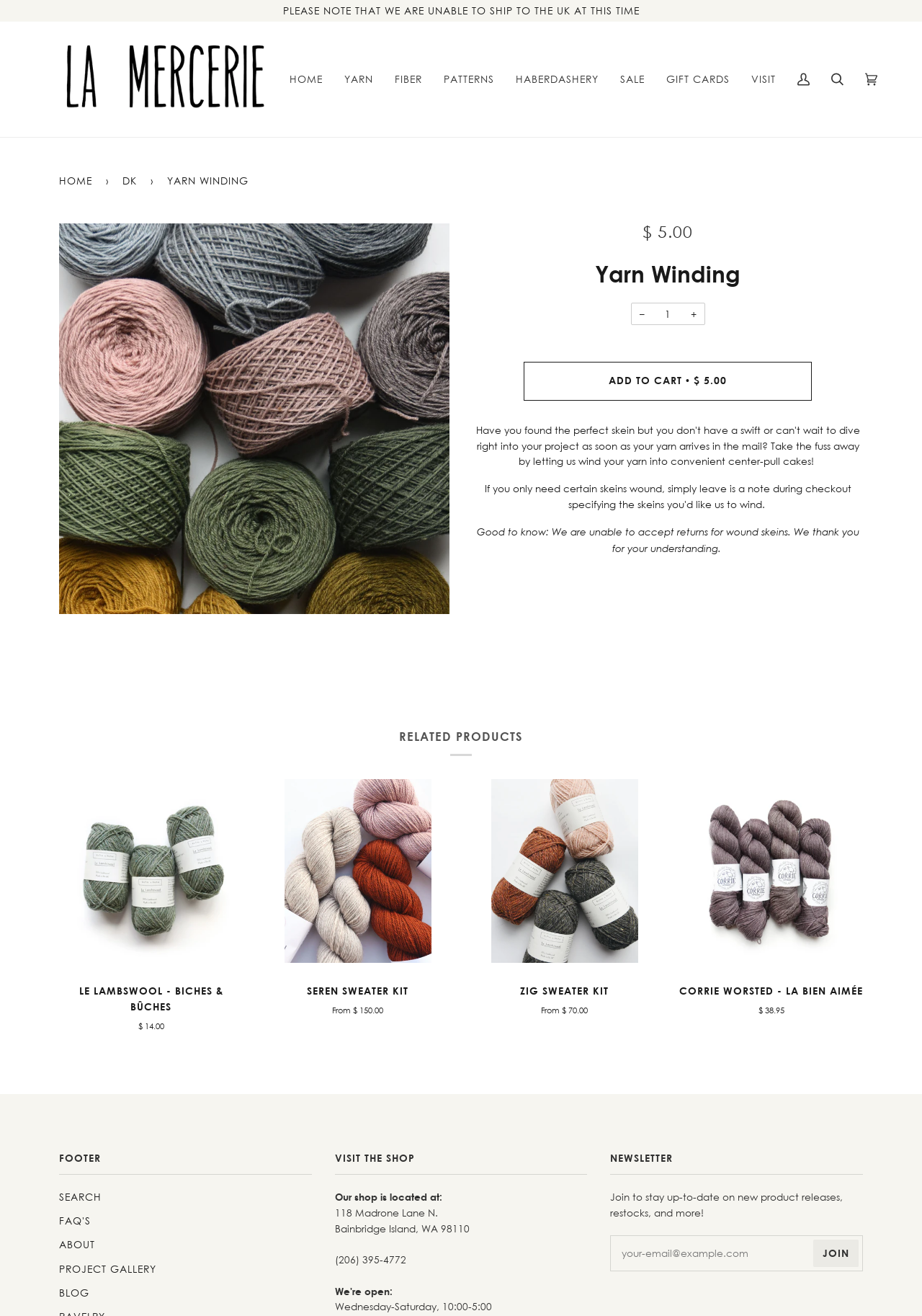How many items are left in stock?
Please provide a comprehensive and detailed answer to the question.

I found the number of items left in stock by looking at the static text element that says 'Only 0 left in stock' located below the 'ADD TO CART' button.